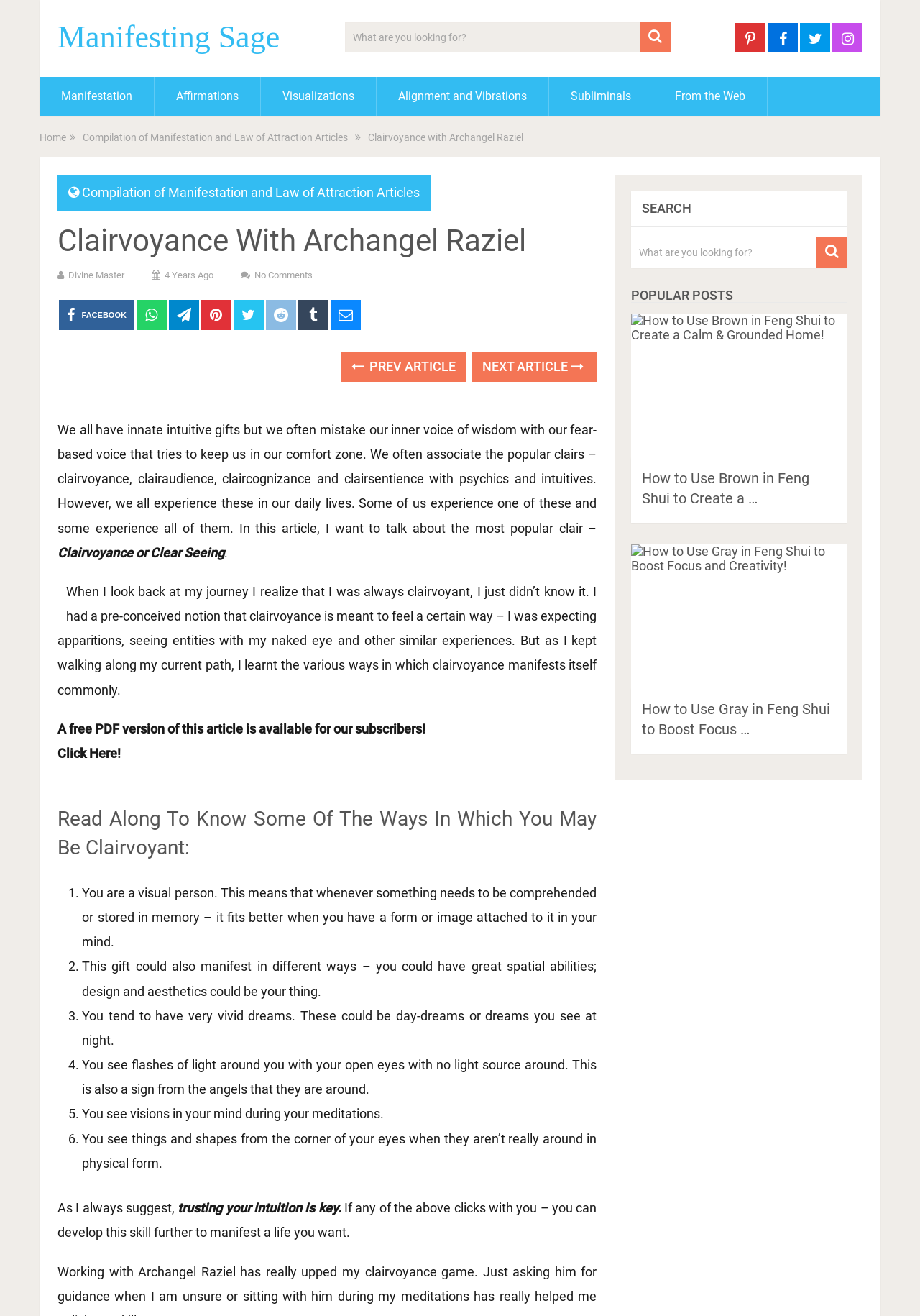Respond to the question below with a single word or phrase:
What is the topic of the article?

Clairvoyance